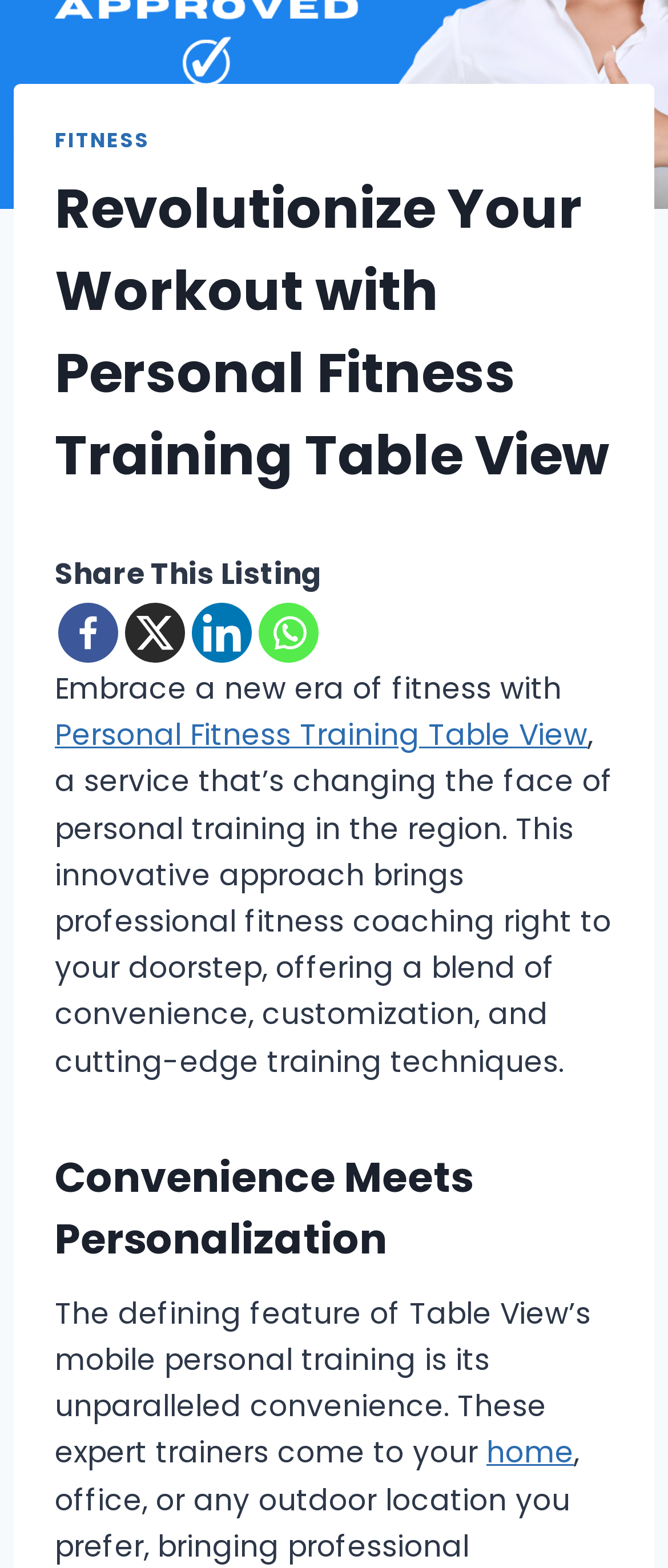Bounding box coordinates are specified in the format (top-left x, top-left y, bottom-right x, bottom-right y). All values are floating point numbers bounded between 0 and 1. Please provide the bounding box coordinate of the region this sentence describes: aria-label="X" title="X"

[0.187, 0.385, 0.277, 0.423]